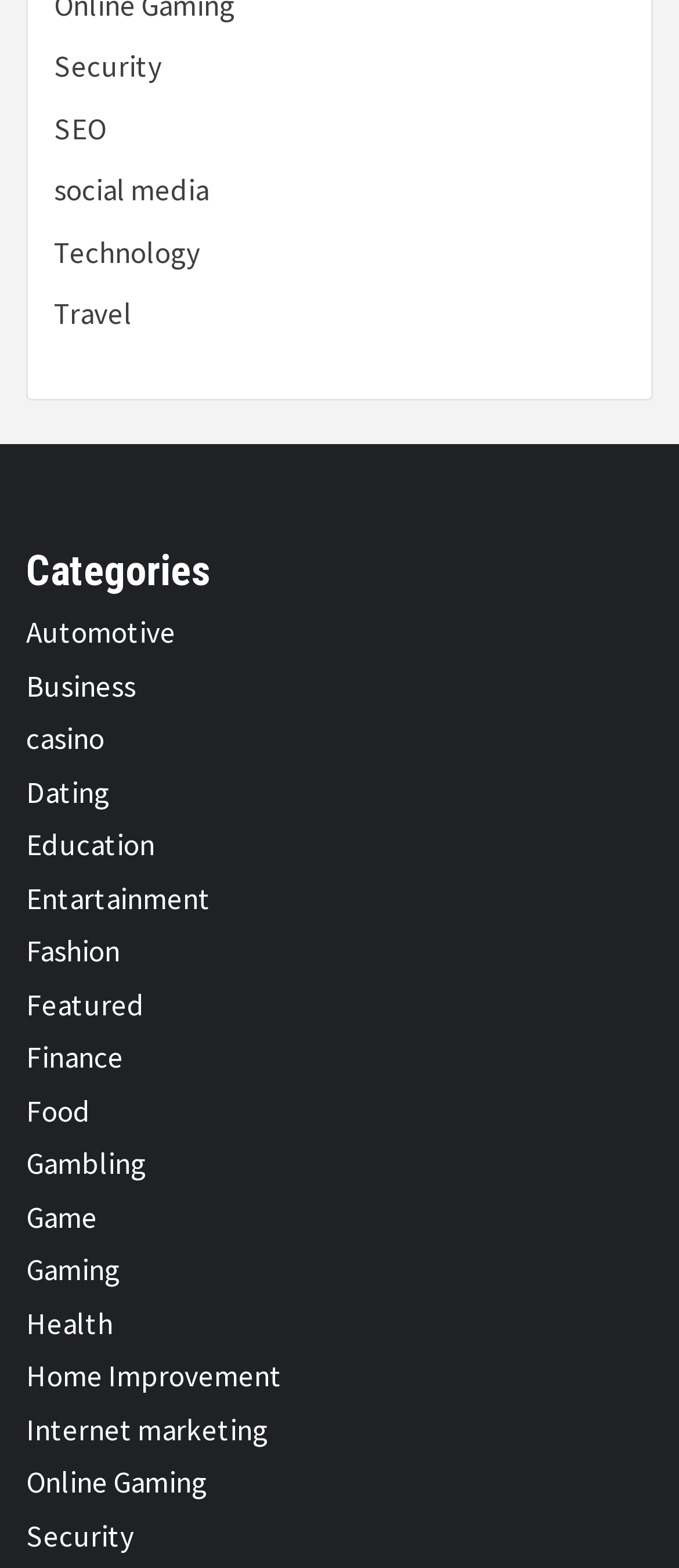Please identify the bounding box coordinates of the area that needs to be clicked to fulfill the following instruction: "Learn about Health."

[0.038, 0.831, 0.167, 0.856]